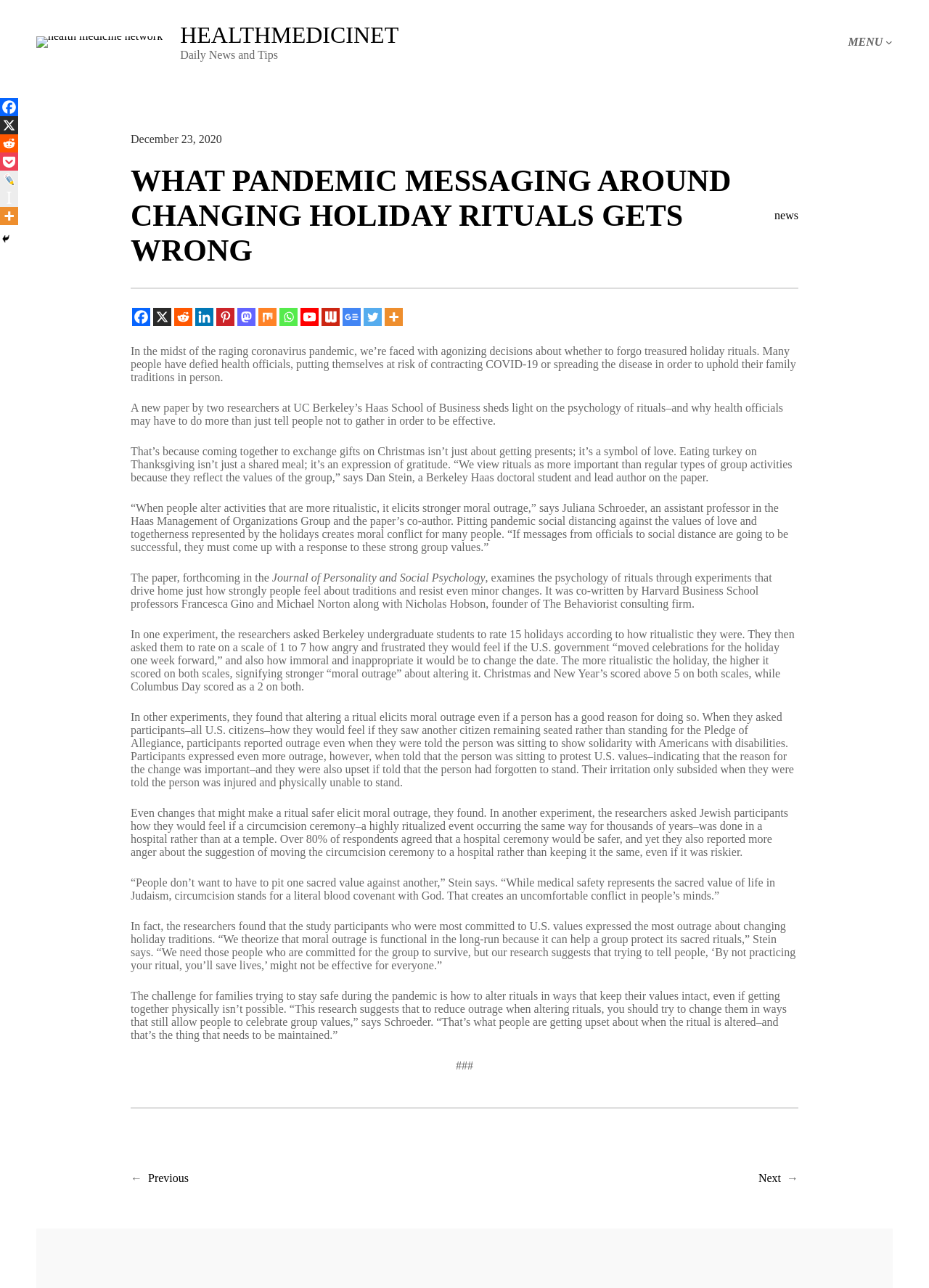Bounding box coordinates are specified in the format (top-left x, top-left y, bottom-right x, bottom-right y). All values are floating point numbers bounded between 0 and 1. Please provide the bounding box coordinate of the region this sentence describes: aria-label="Reddit" title="Reddit"

[0.188, 0.239, 0.207, 0.253]